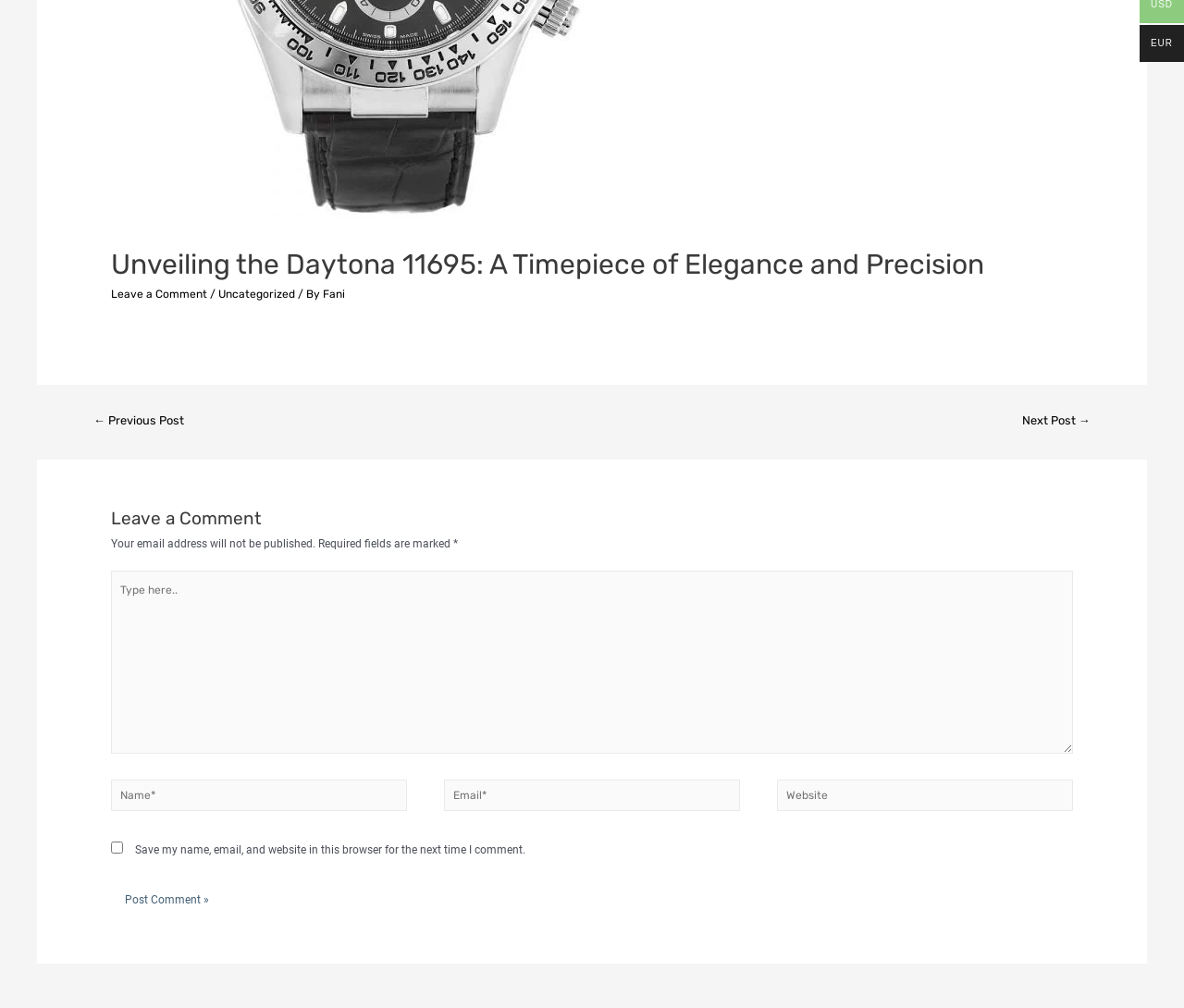Determine the bounding box coordinates of the UI element described by: "parent_node: Website name="url" placeholder="Website"".

[0.656, 0.774, 0.906, 0.805]